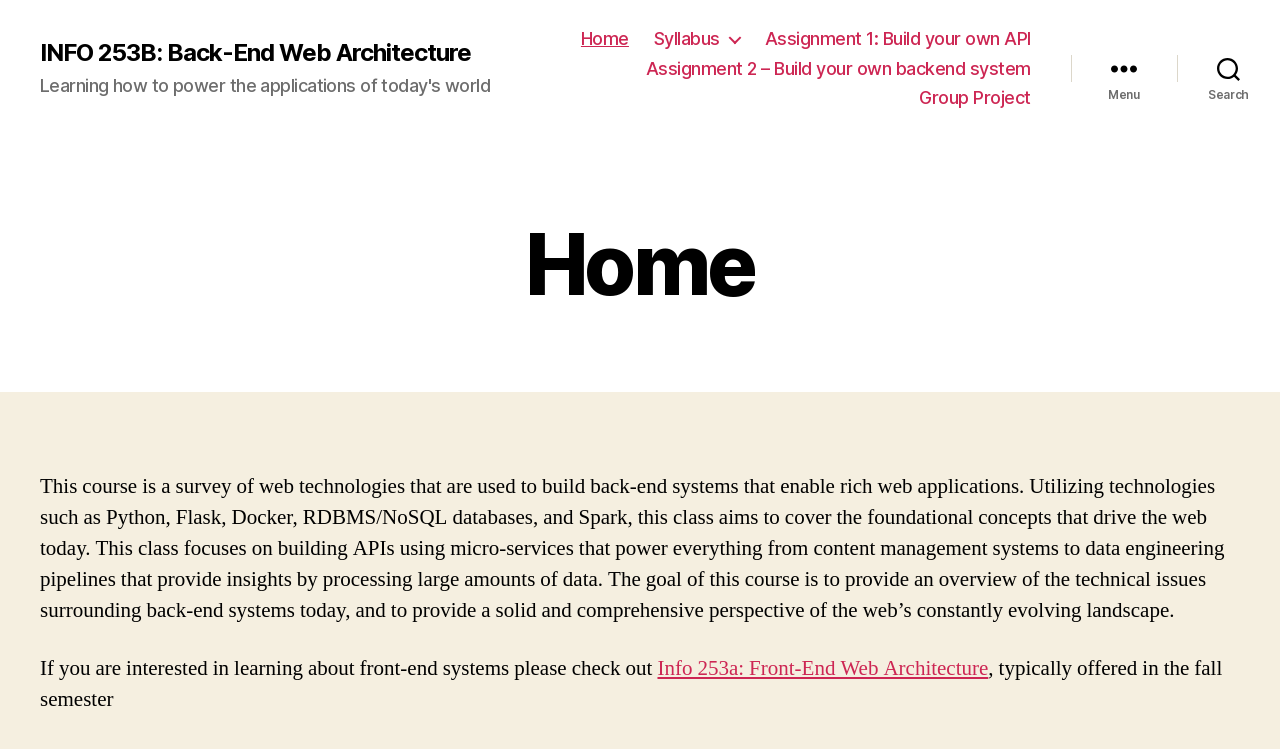What is the course name?
By examining the image, provide a one-word or phrase answer.

INFO 253B